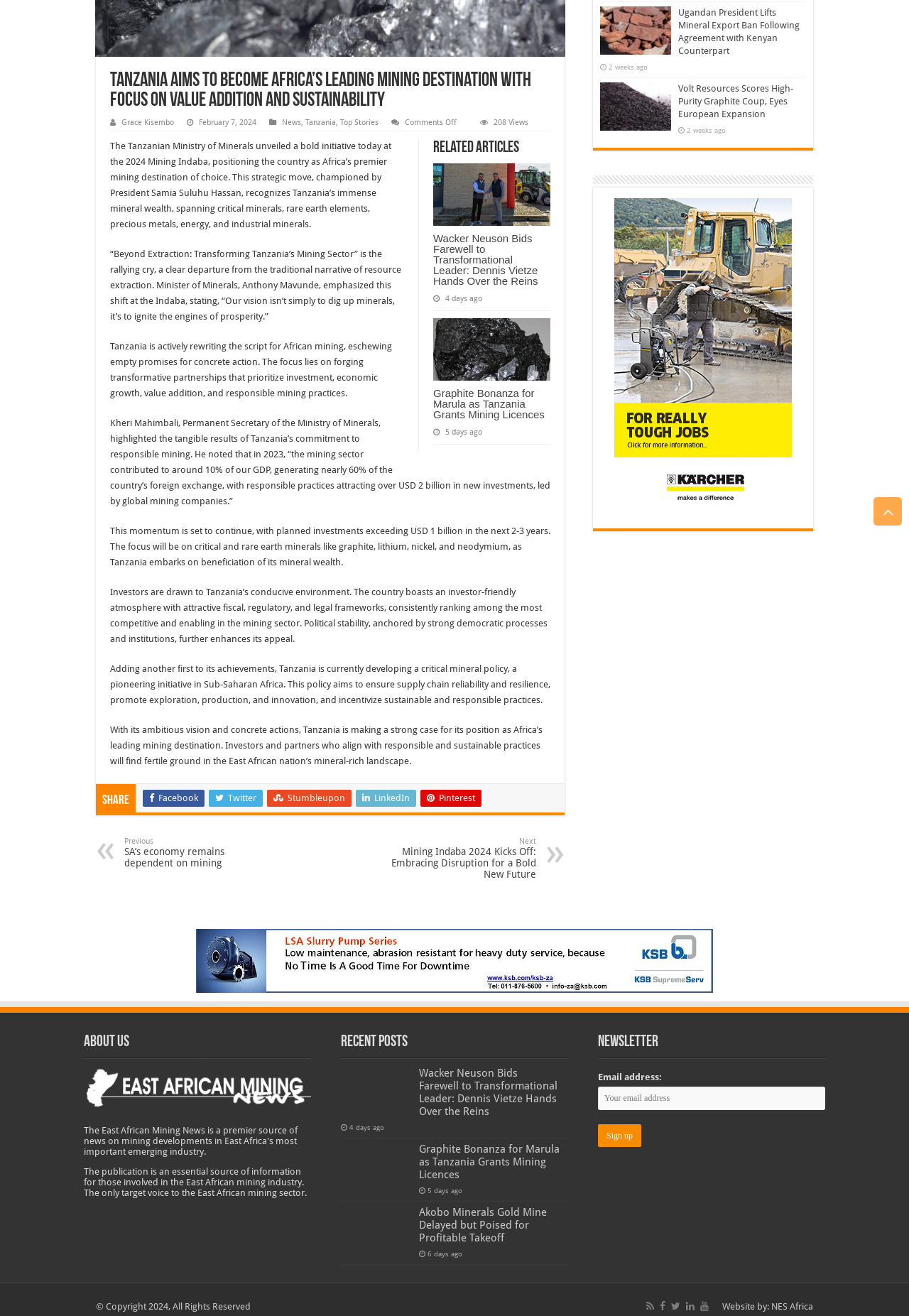Using the provided element description "LinkedIn", determine the bounding box coordinates of the UI element.

[0.391, 0.6, 0.458, 0.613]